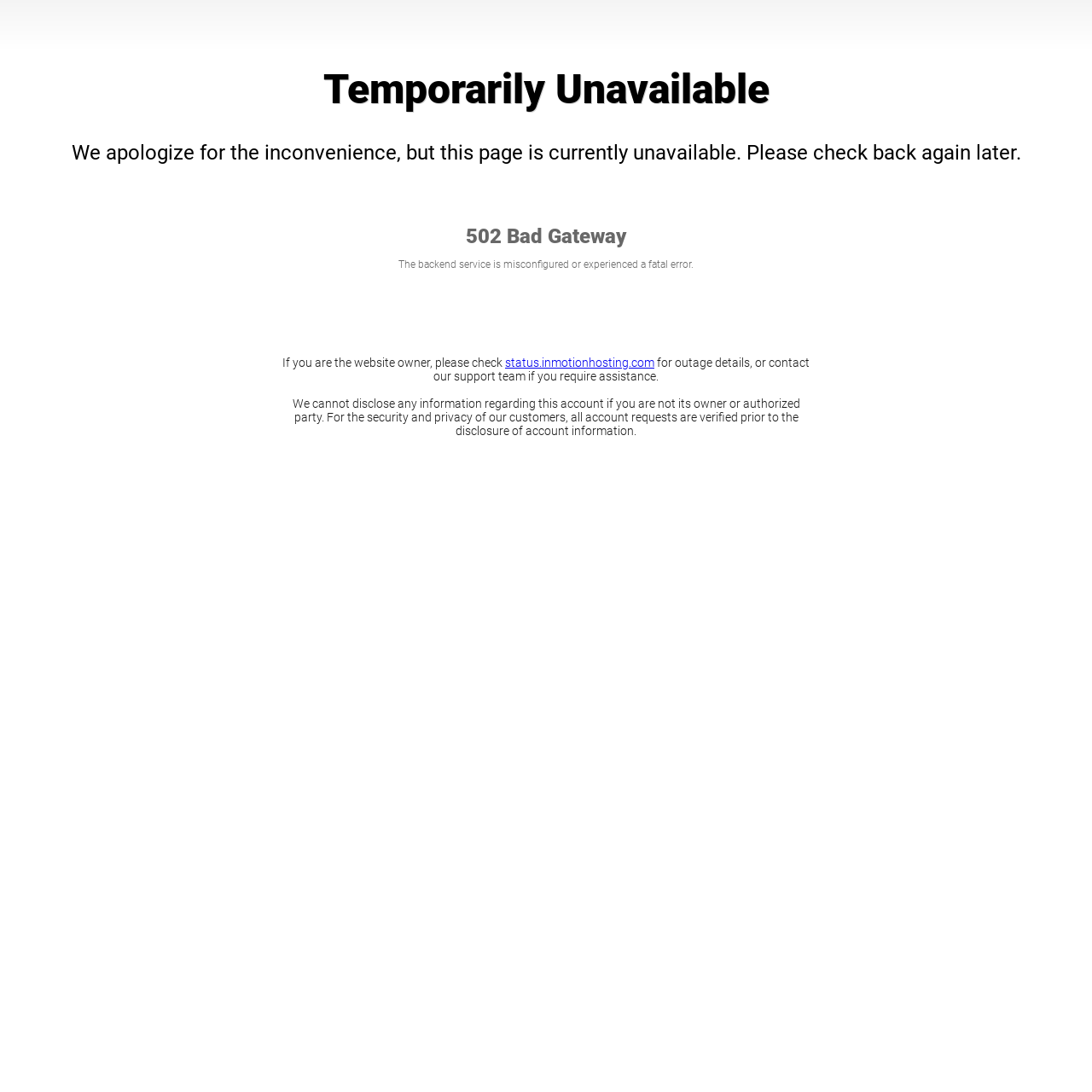Why can't account information be disclosed?
Please analyze the image and answer the question with as much detail as possible.

Account information cannot be disclosed to unauthorized parties because of security and privacy concerns, as explained in the StaticText element.